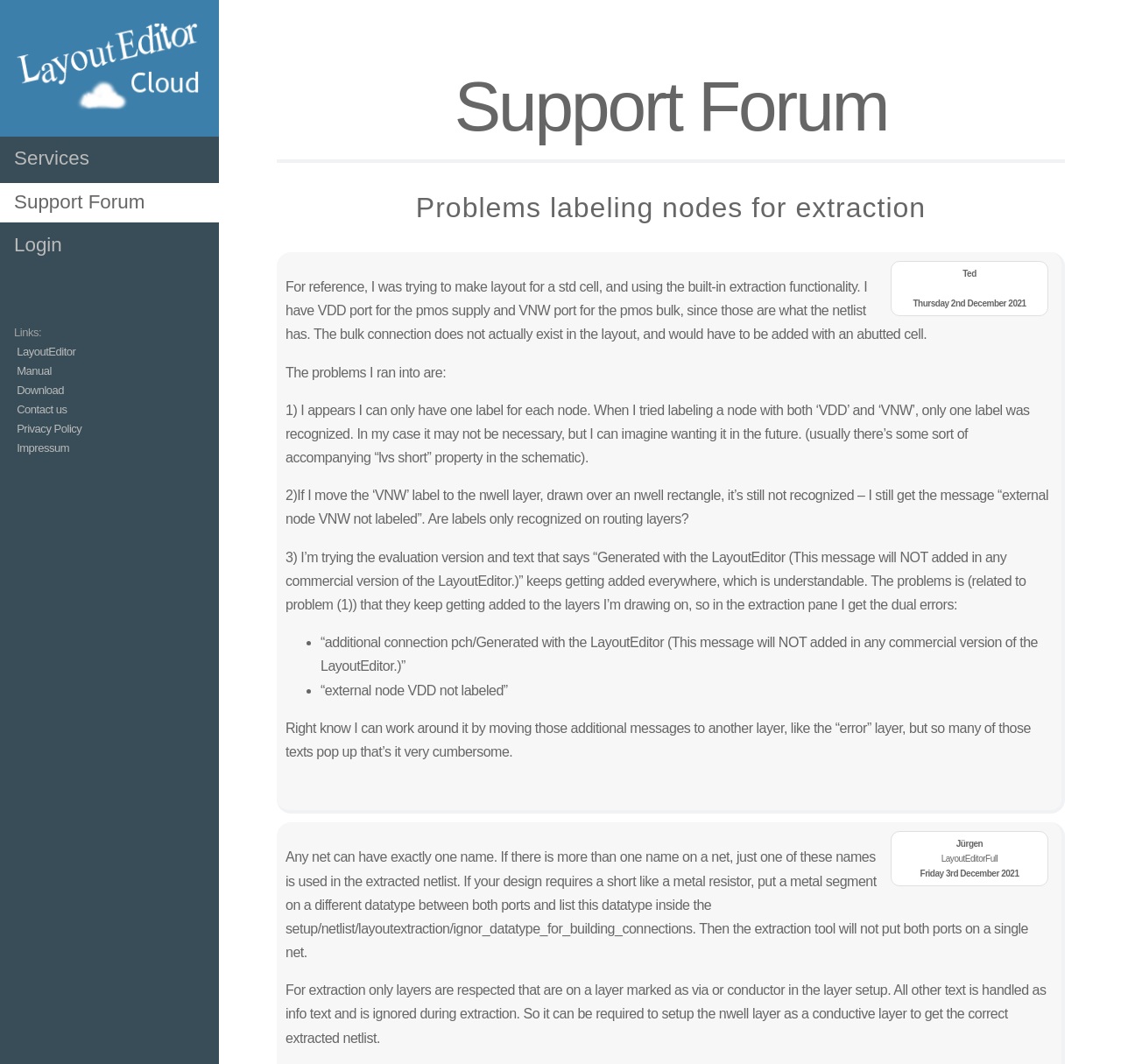What is the issue with labeling nodes for extraction?
Look at the image and provide a detailed response to the question.

According to the conversation in the 'Support Forum' section, one of the issues with labeling nodes for extraction is that only one label can be assigned to each node, which can be a limitation.